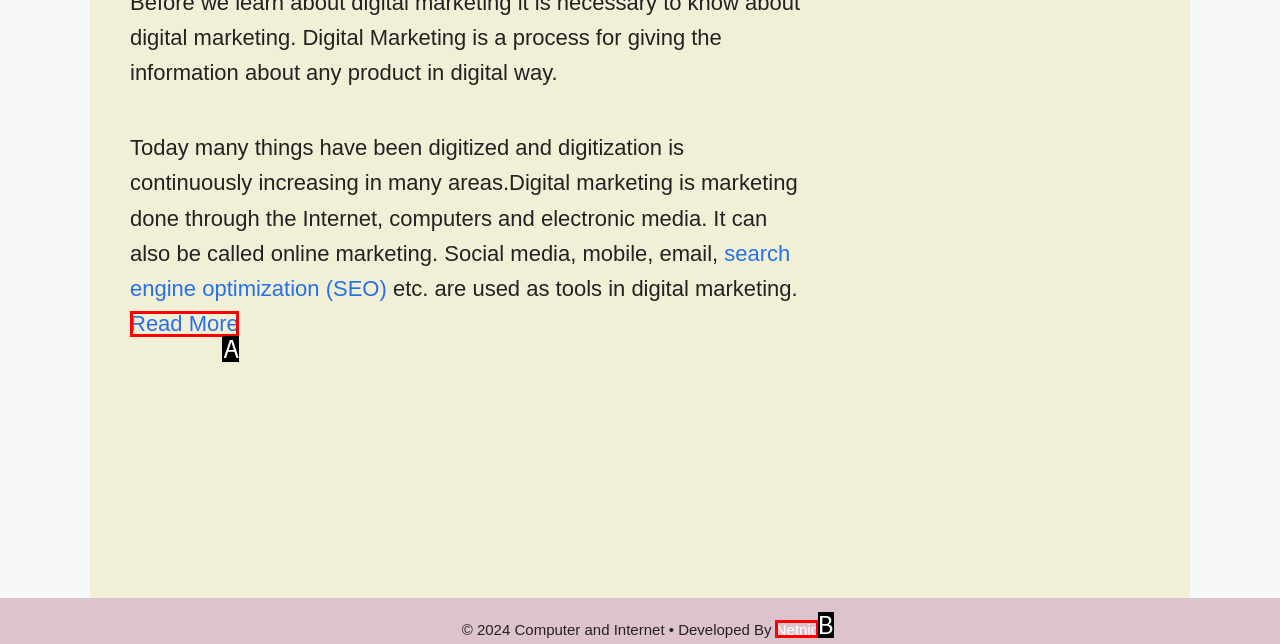Select the option that matches the description: Netnic. Answer with the letter of the correct option directly.

B